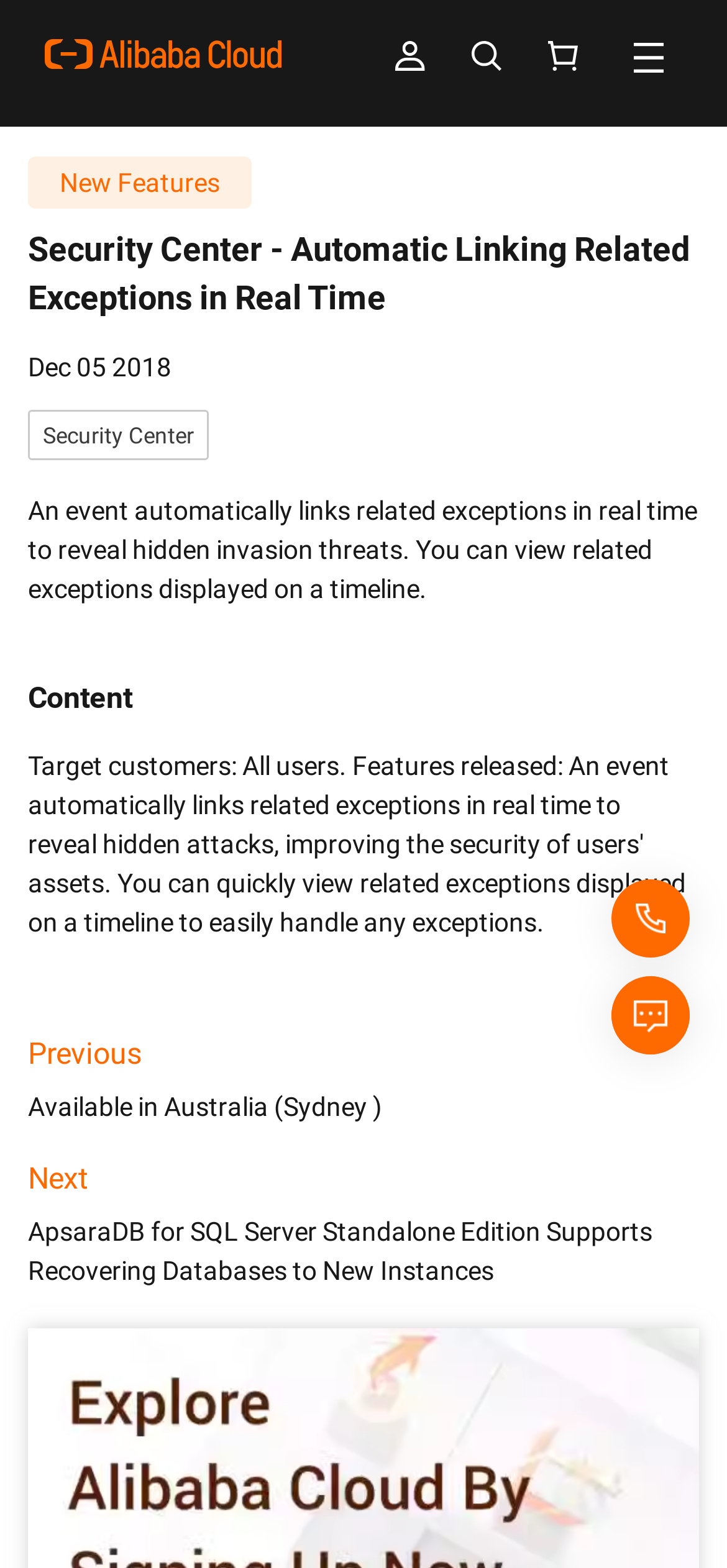What is the date mentioned in the article?
Look at the image and provide a short answer using one word or a phrase.

Dec 05 2018